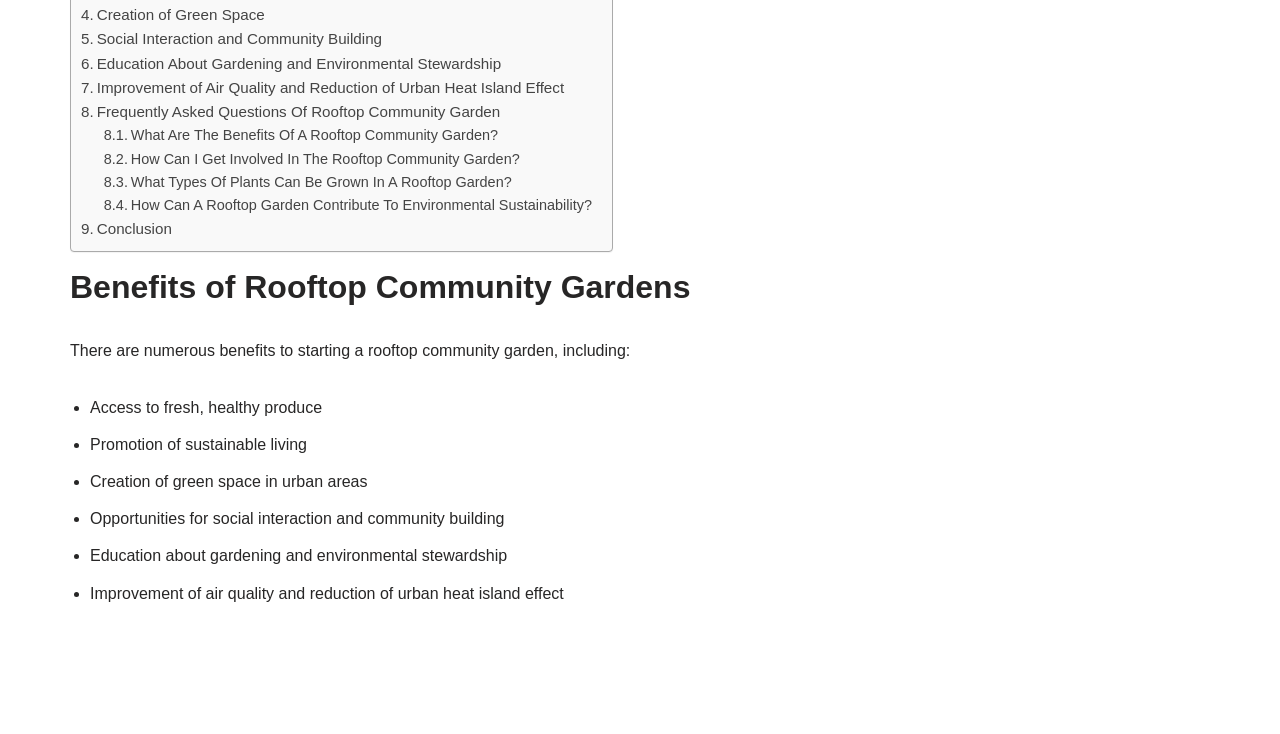Please identify the coordinates of the bounding box for the clickable region that will accomplish this instruction: "Click on 'Creation of Green Space'".

[0.063, 0.004, 0.207, 0.037]